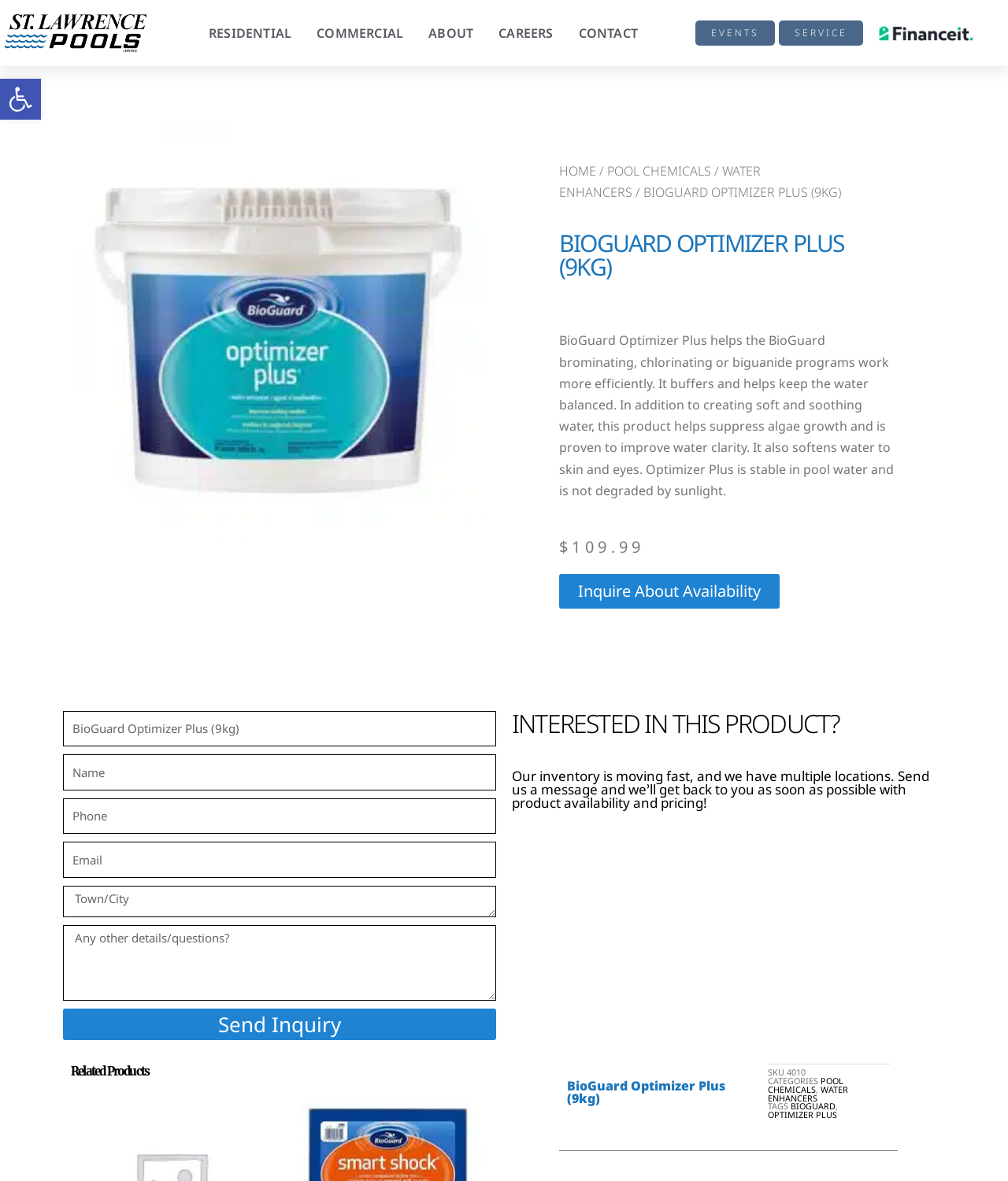Given the description of a UI element: "Contact", identify the bounding box coordinates of the matching element in the webpage screenshot.

[0.574, 0.0, 0.633, 0.056]